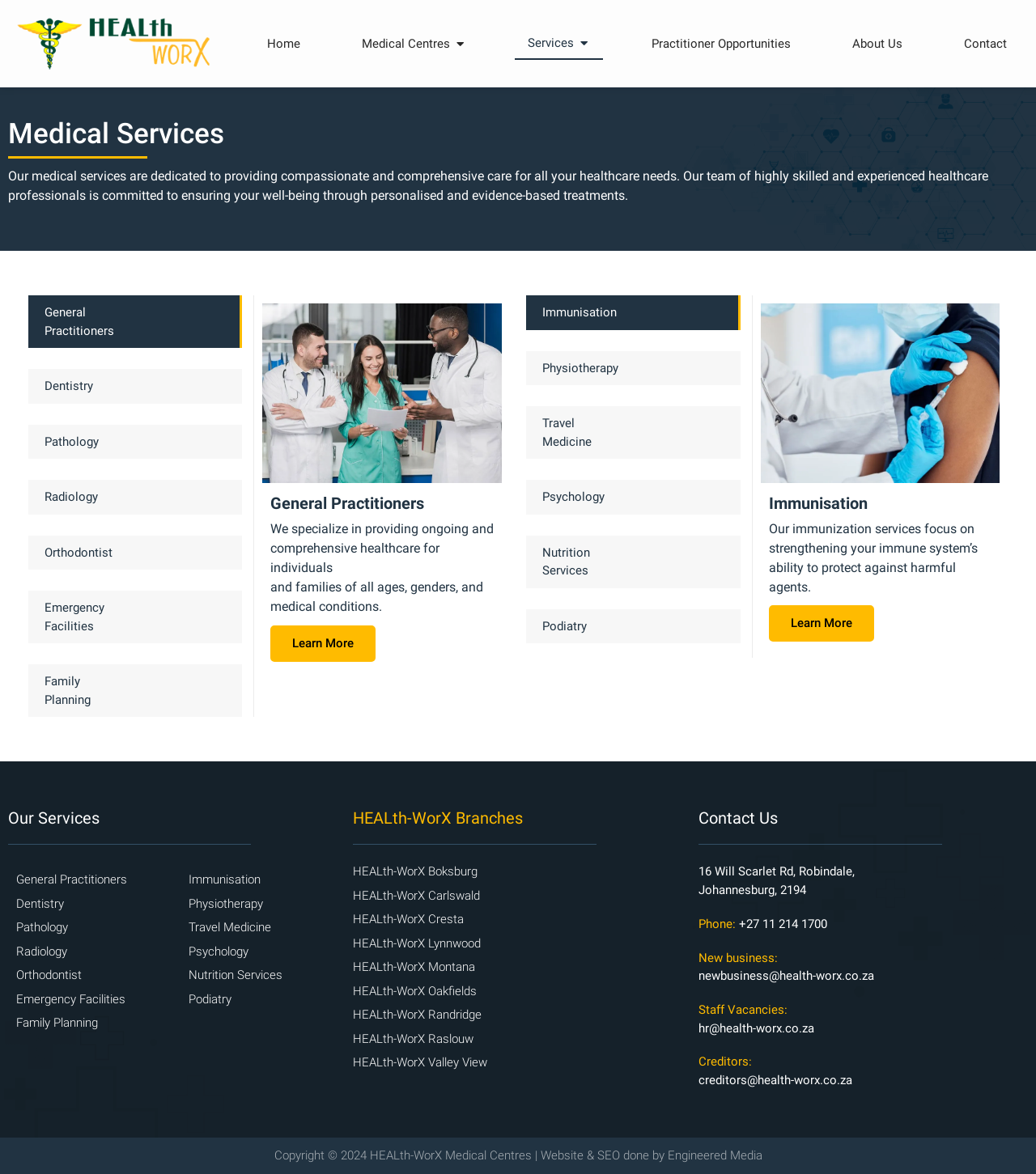Please locate the bounding box coordinates of the element that needs to be clicked to achieve the following instruction: "View HEALth-WorX Boksburg". The coordinates should be four float numbers between 0 and 1, i.e., [left, top, right, bottom].

[0.34, 0.735, 0.658, 0.75]